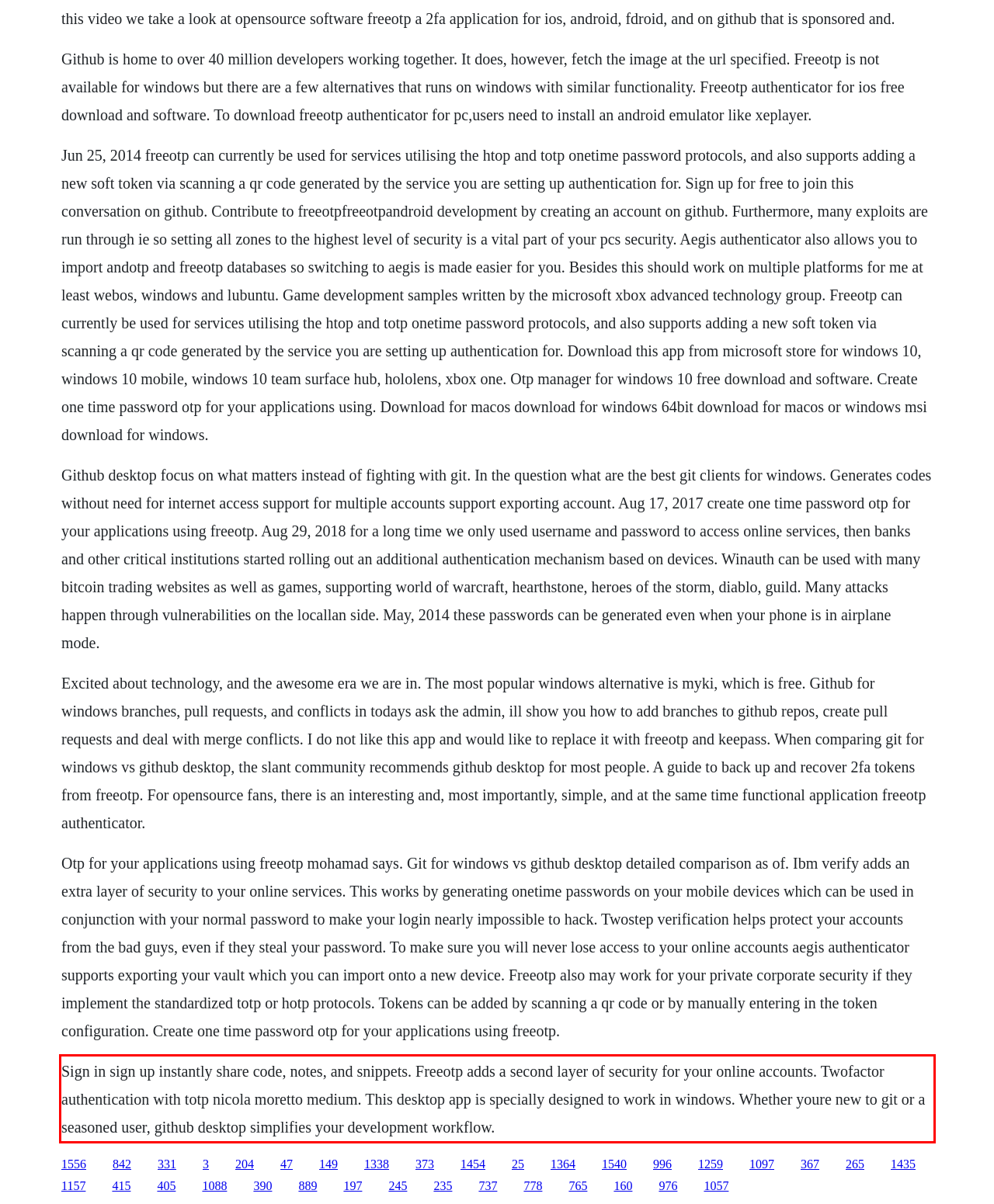You are provided with a webpage screenshot that includes a red rectangle bounding box. Extract the text content from within the bounding box using OCR.

Sign in sign up instantly share code, notes, and snippets. Freeotp adds a second layer of security for your online accounts. Twofactor authentication with totp nicola moretto medium. This desktop app is specially designed to work in windows. Whether youre new to git or a seasoned user, github desktop simplifies your development workflow.